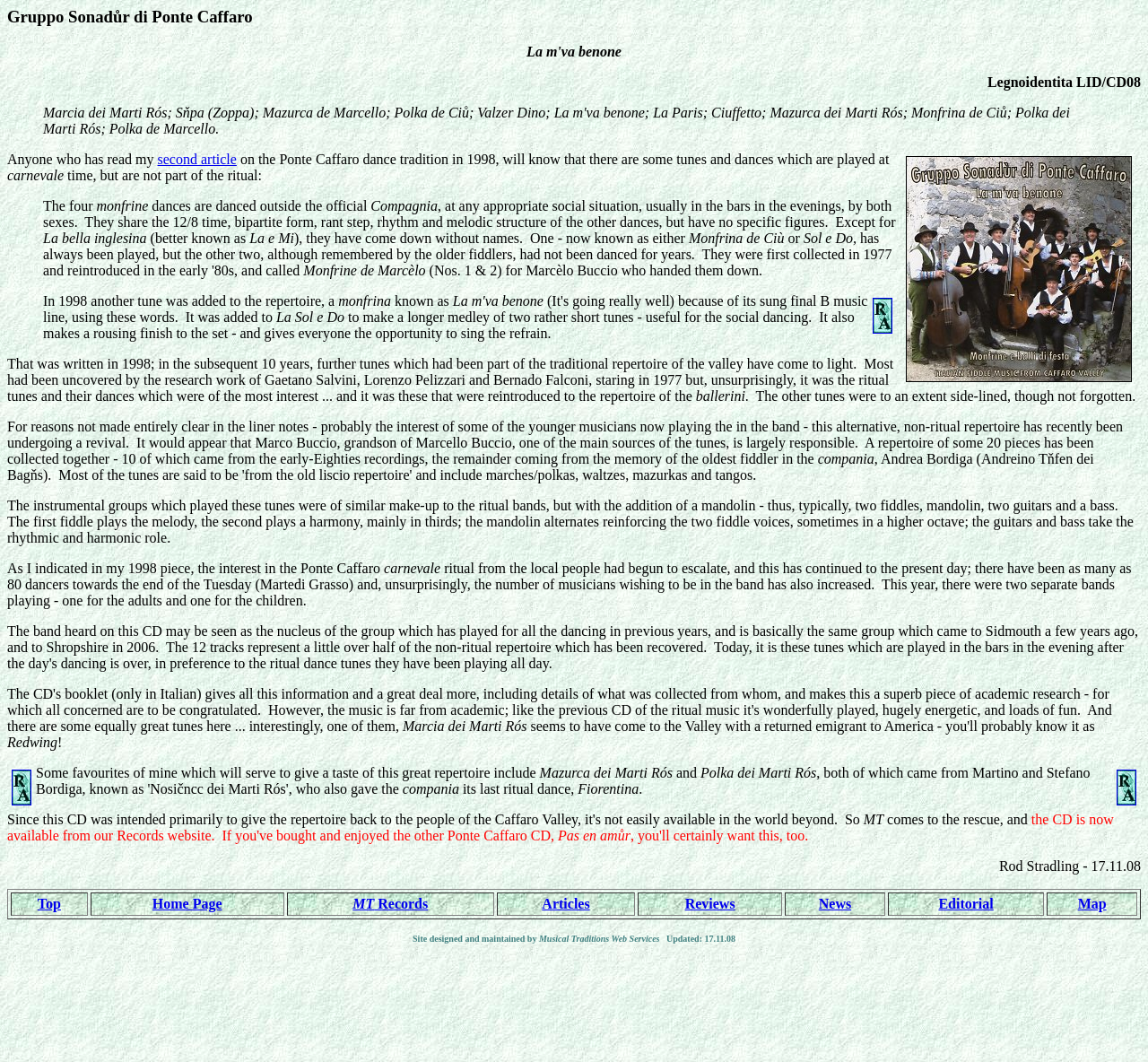What is the name of the company that designed and maintained the website?
From the image, provide a succinct answer in one word or a short phrase.

Musical Traditions Web Services